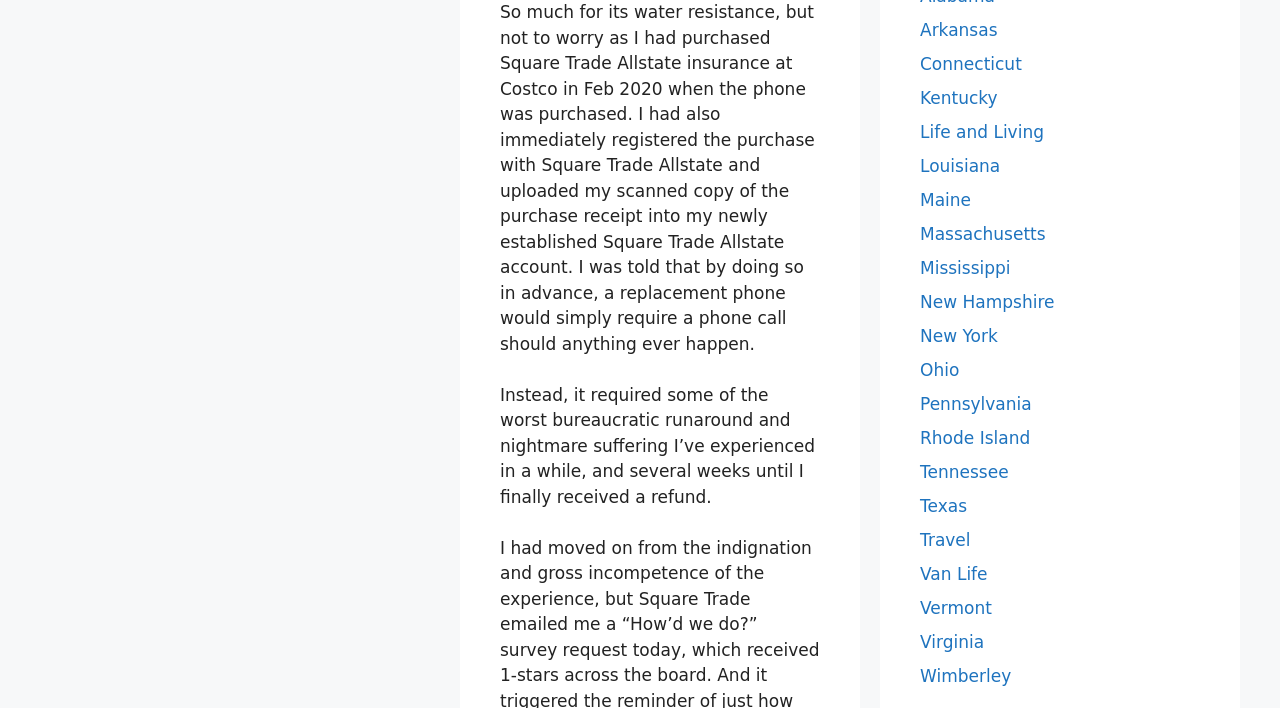Locate the UI element described by Life and Living in the provided webpage screenshot. Return the bounding box coordinates in the format (top-left x, top-left y, bottom-right x, bottom-right y), ensuring all values are between 0 and 1.

[0.719, 0.172, 0.816, 0.201]